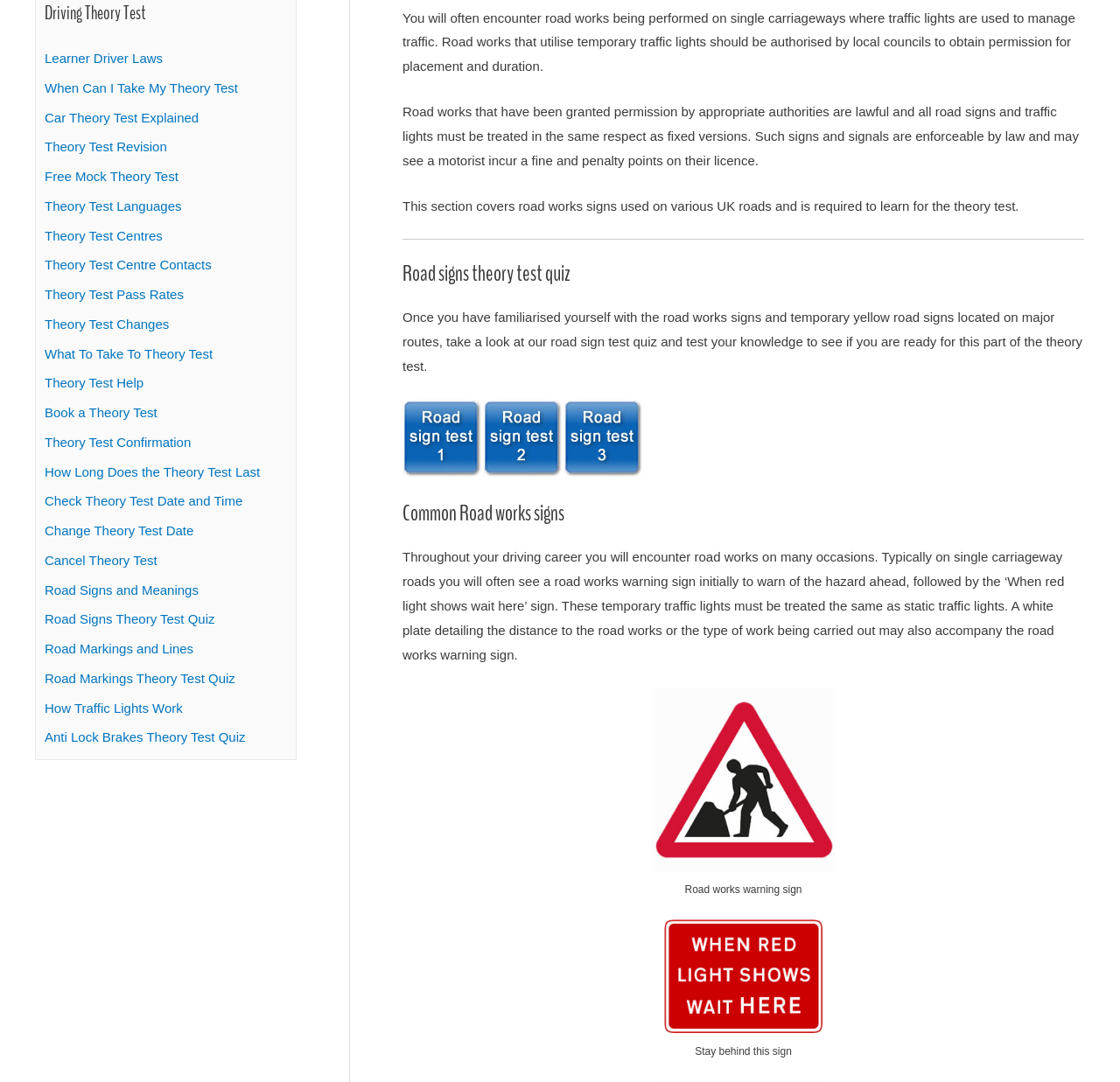Predict the bounding box of the UI element based on this description: "Theory Test Languages".

[0.04, 0.183, 0.162, 0.197]